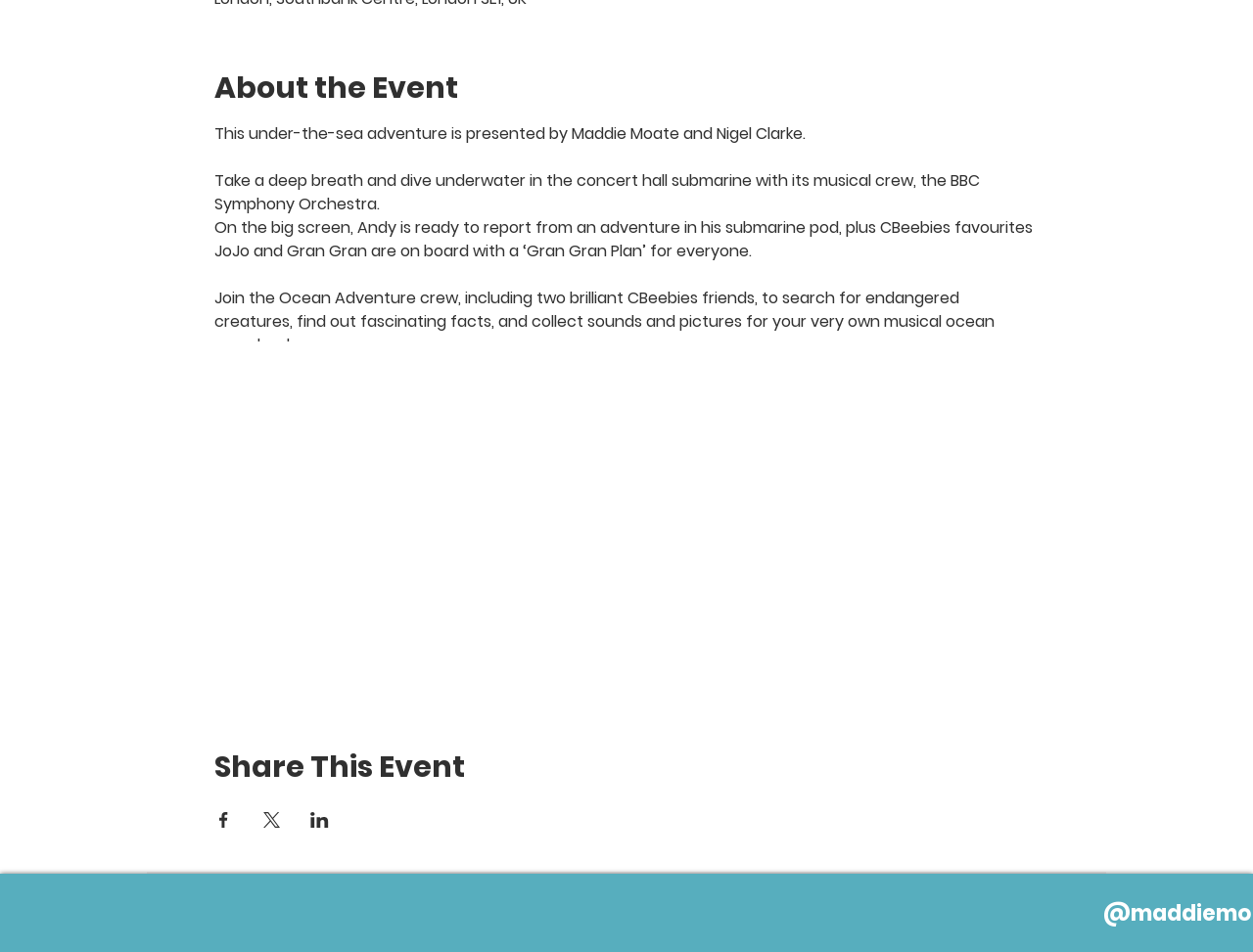How many social media platforms are available for sharing?
Please use the visual content to give a single word or phrase answer.

4